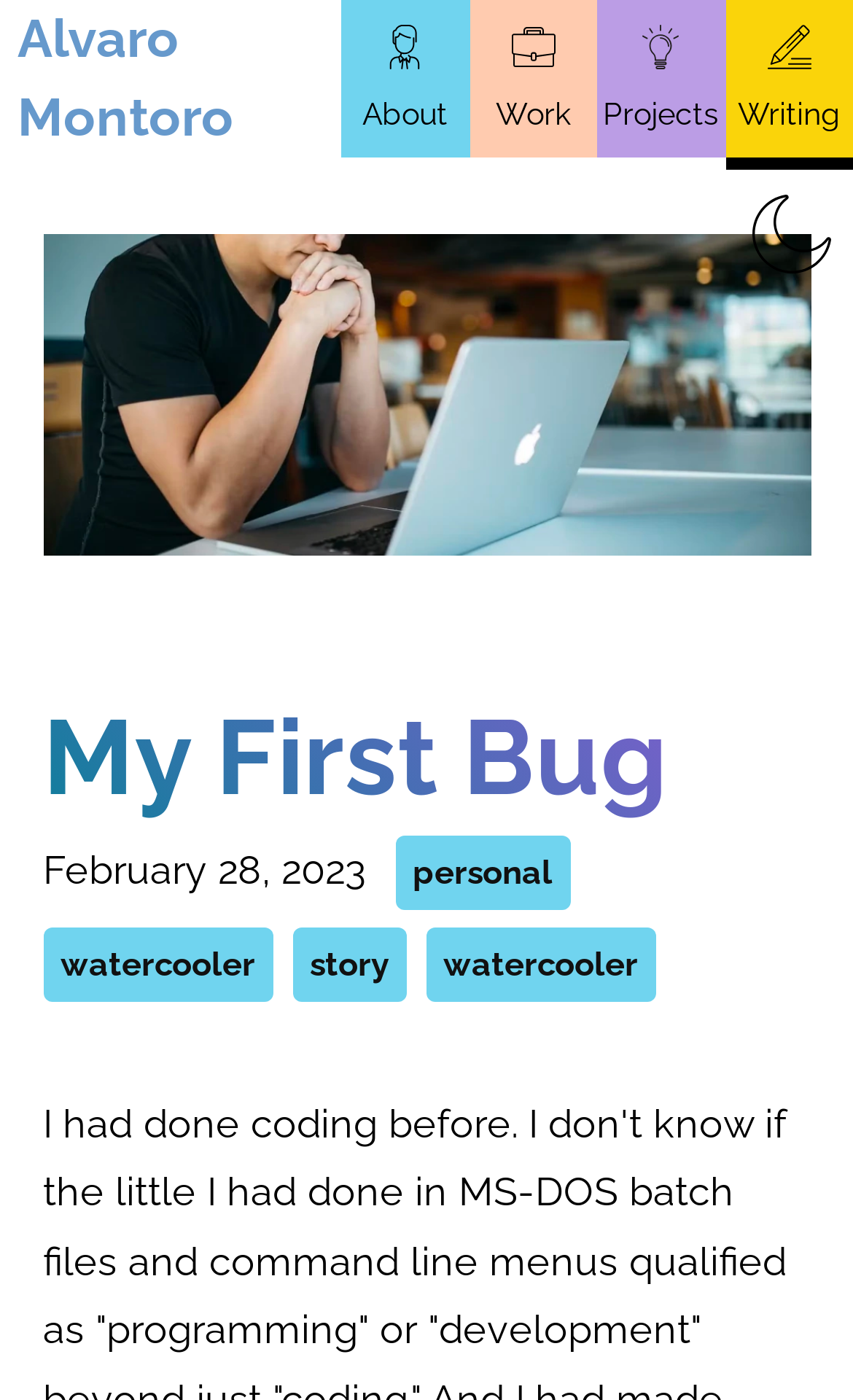Examine the image and give a thorough answer to the following question:
What is the current mode of the webpage?

The current mode of the webpage can be inferred from the presence of a button that says 'Change to dark mode', which suggests that the webpage is currently in light mode.